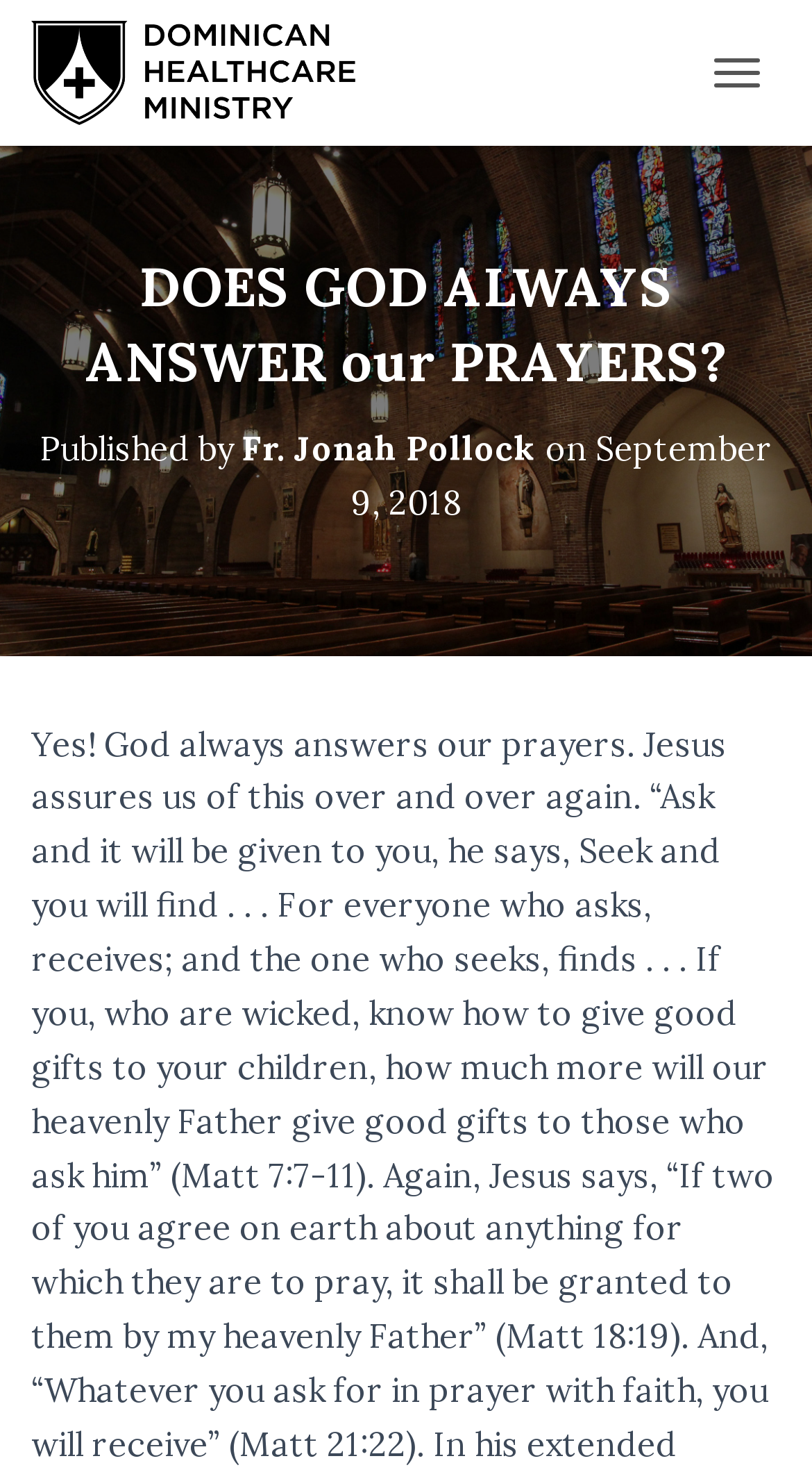Who published the article?
Using the information from the image, answer the question thoroughly.

The author of the article is mentioned below the main heading, where it says 'Published by Fr. Jonah Pollock on September 9, 2018'. The name 'Fr. Jonah Pollock' is a link, indicating that it may lead to more information about the author.